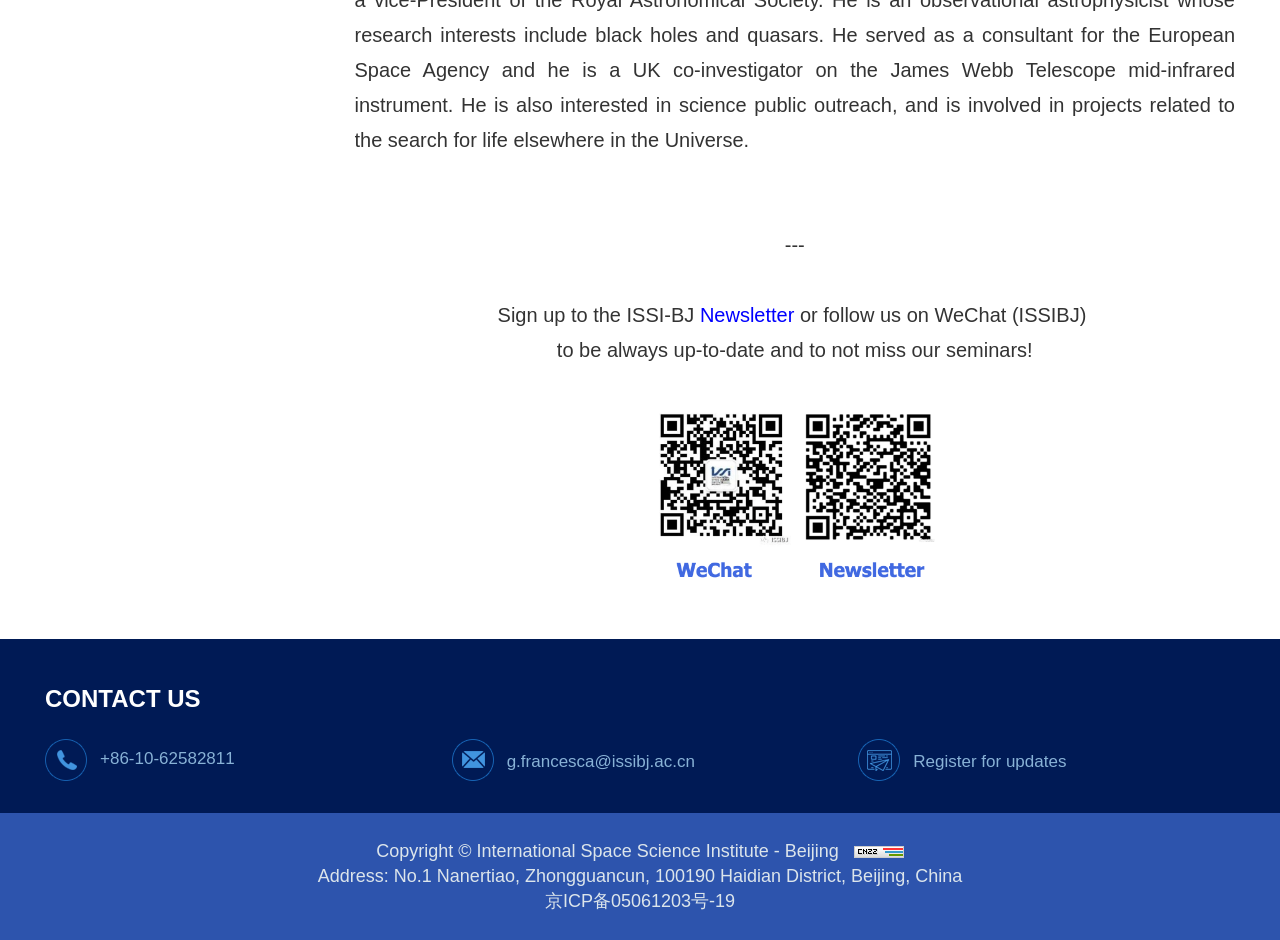What is the WeChat ID of the institution?
Please answer the question with as much detail and depth as you can.

I found the answer by looking at the top section of the page, which mentions 'follow us on WeChat (ISSIBJ)'.